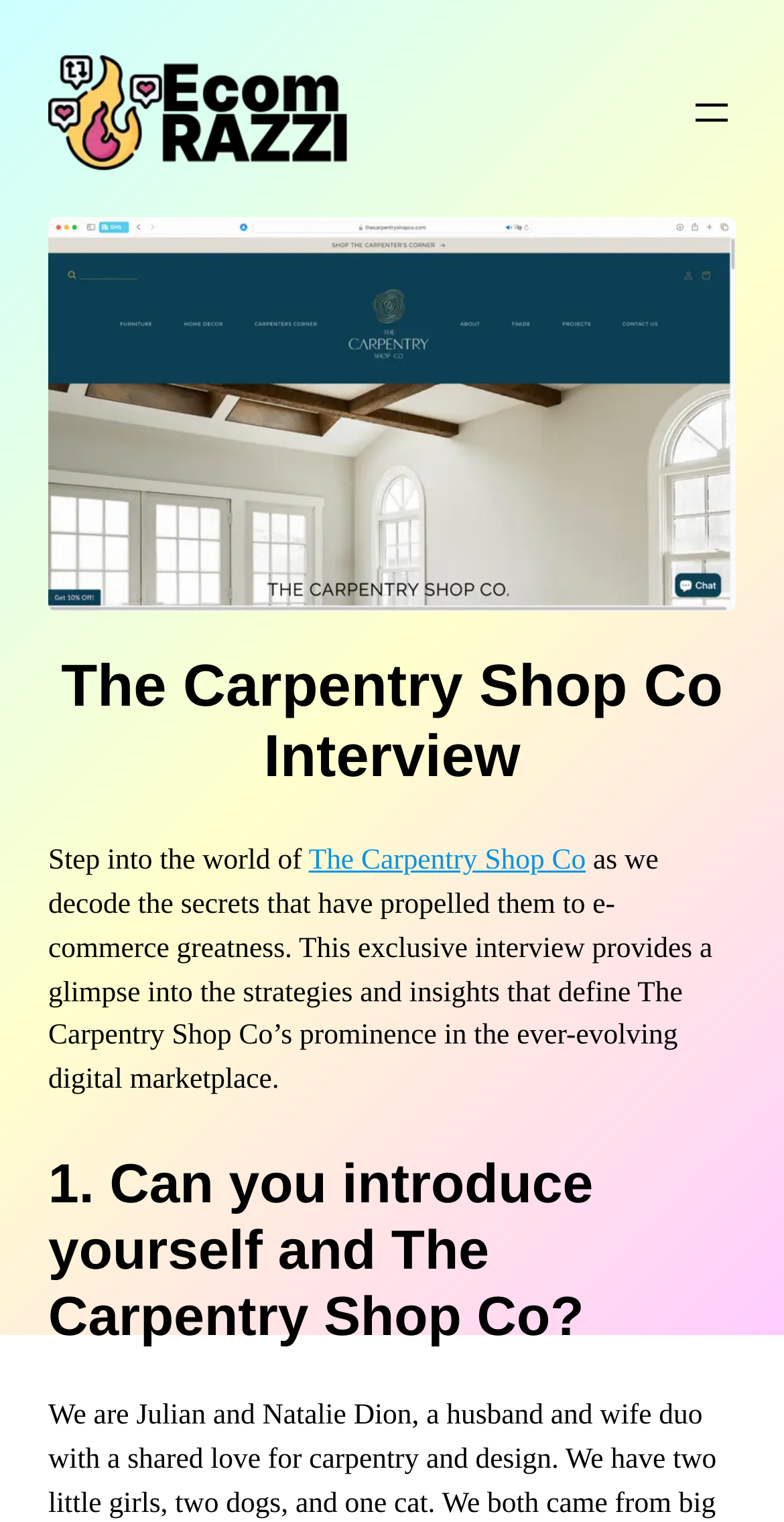Find the bounding box coordinates for the element described here: "The Carpentry Shop Co".

[0.394, 0.555, 0.747, 0.577]